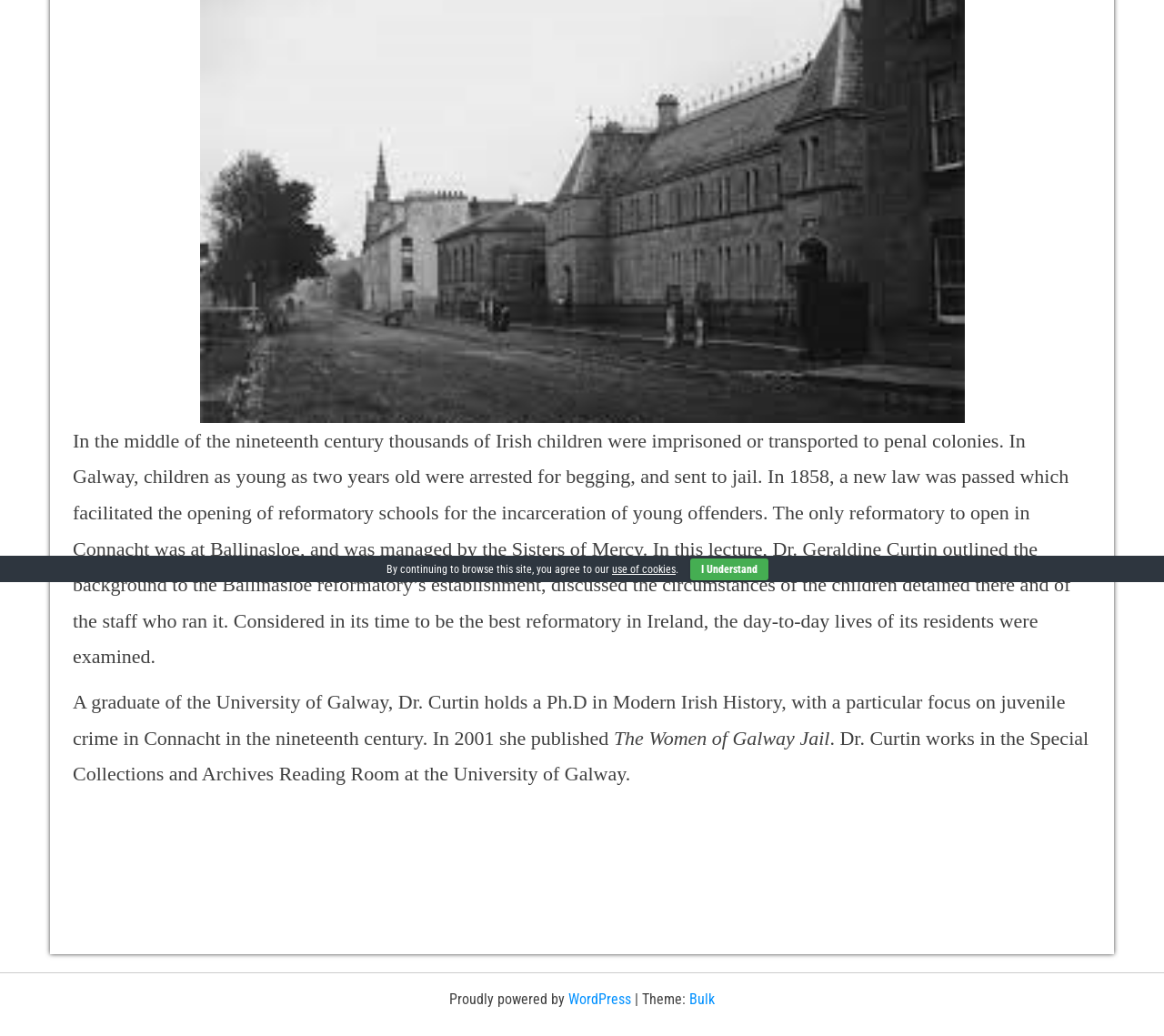Show the bounding box coordinates for the HTML element as described: "WordPress".

[0.488, 0.956, 0.542, 0.973]